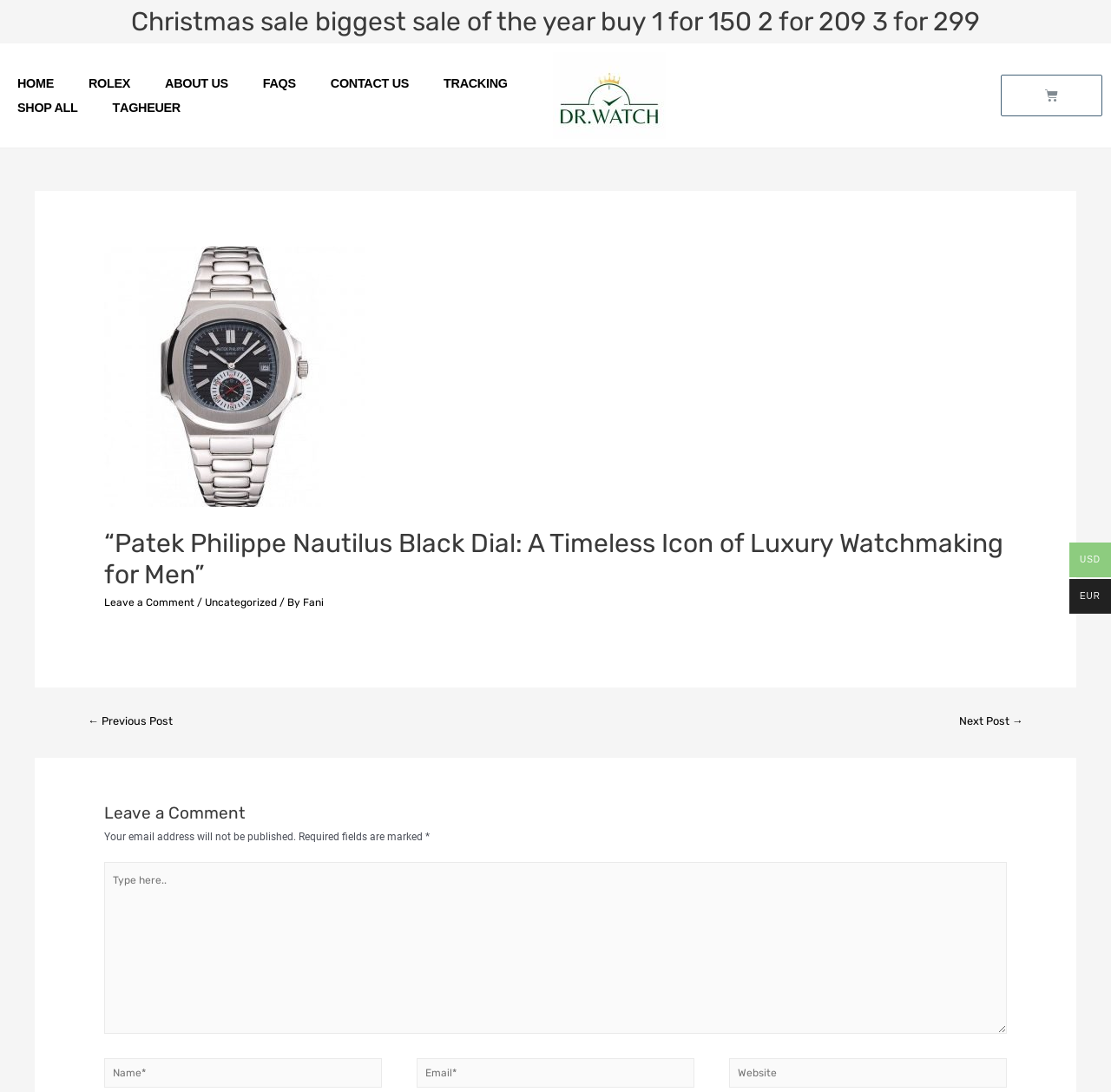Answer the question in a single word or phrase:
What are the two currencies displayed on the webpage?

USD, EUR